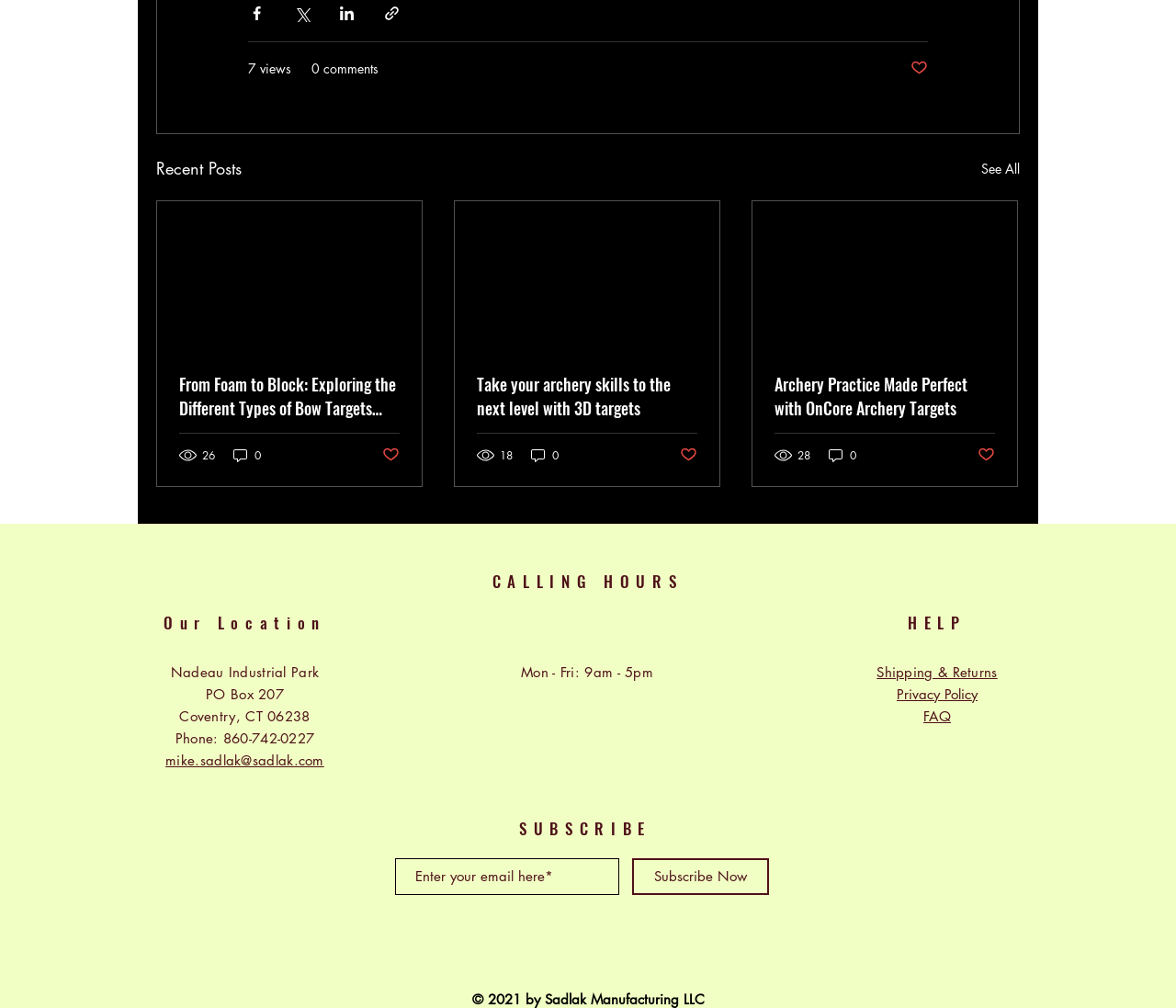Give a one-word or phrase response to the following question: What is the purpose of the button 'Post not marked as liked'?

To like a post